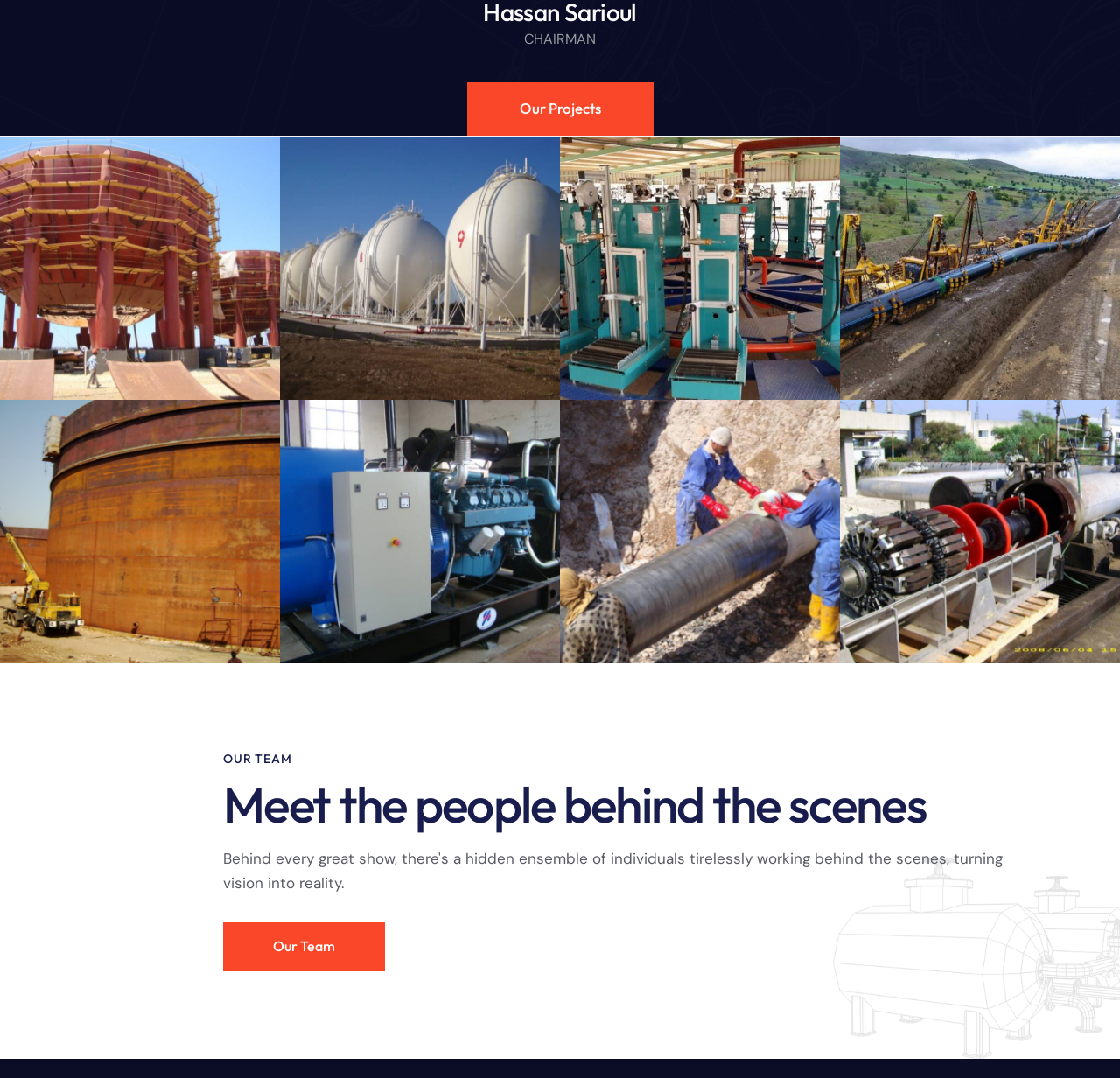Determine the bounding box coordinates of the clickable element to achieve the following action: 'Go to Our Team page'. Provide the coordinates as four float values between 0 and 1, formatted as [left, top, right, bottom].

[0.199, 0.855, 0.344, 0.901]